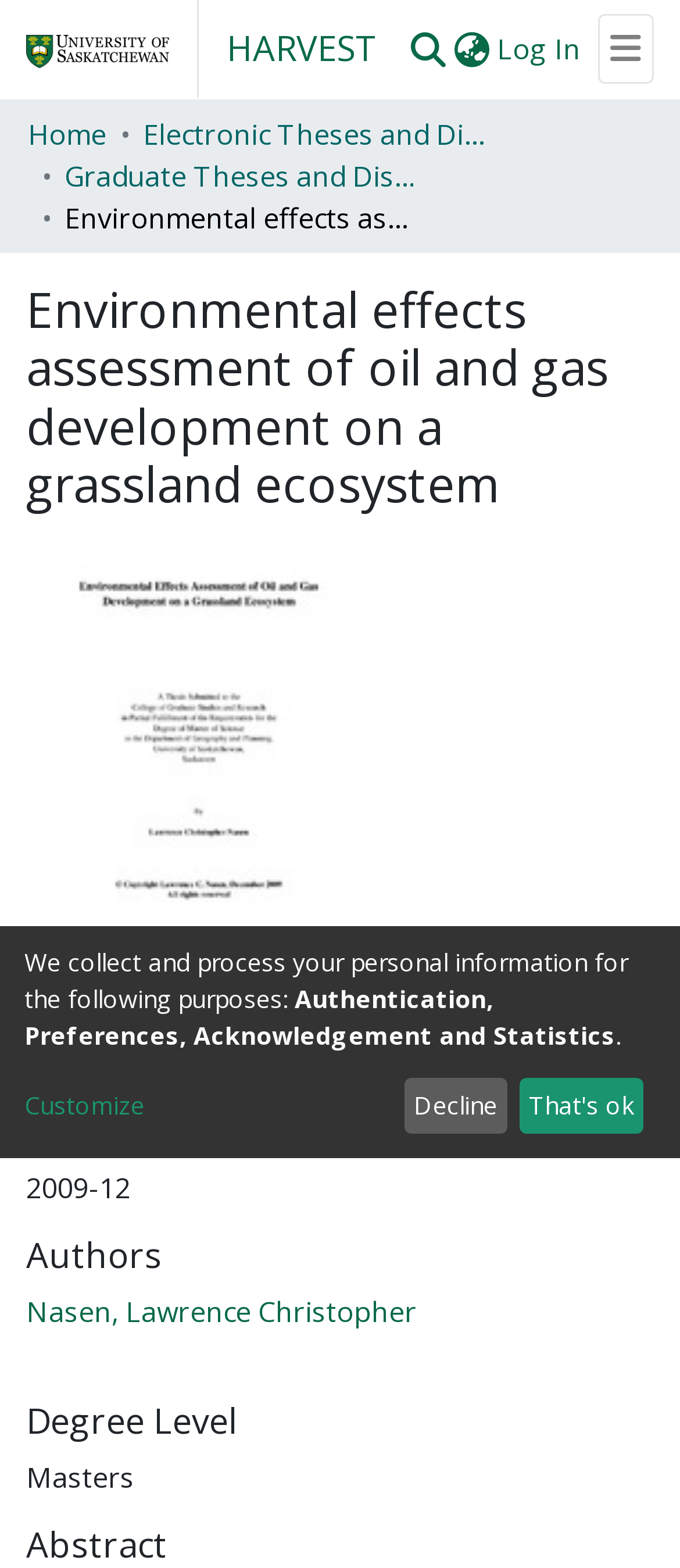Given the webpage screenshot and the description, determine the bounding box coordinates (top-left x, top-left y, bottom-right x, bottom-right y) that define the location of the UI element matching this description: entrepreneur

None